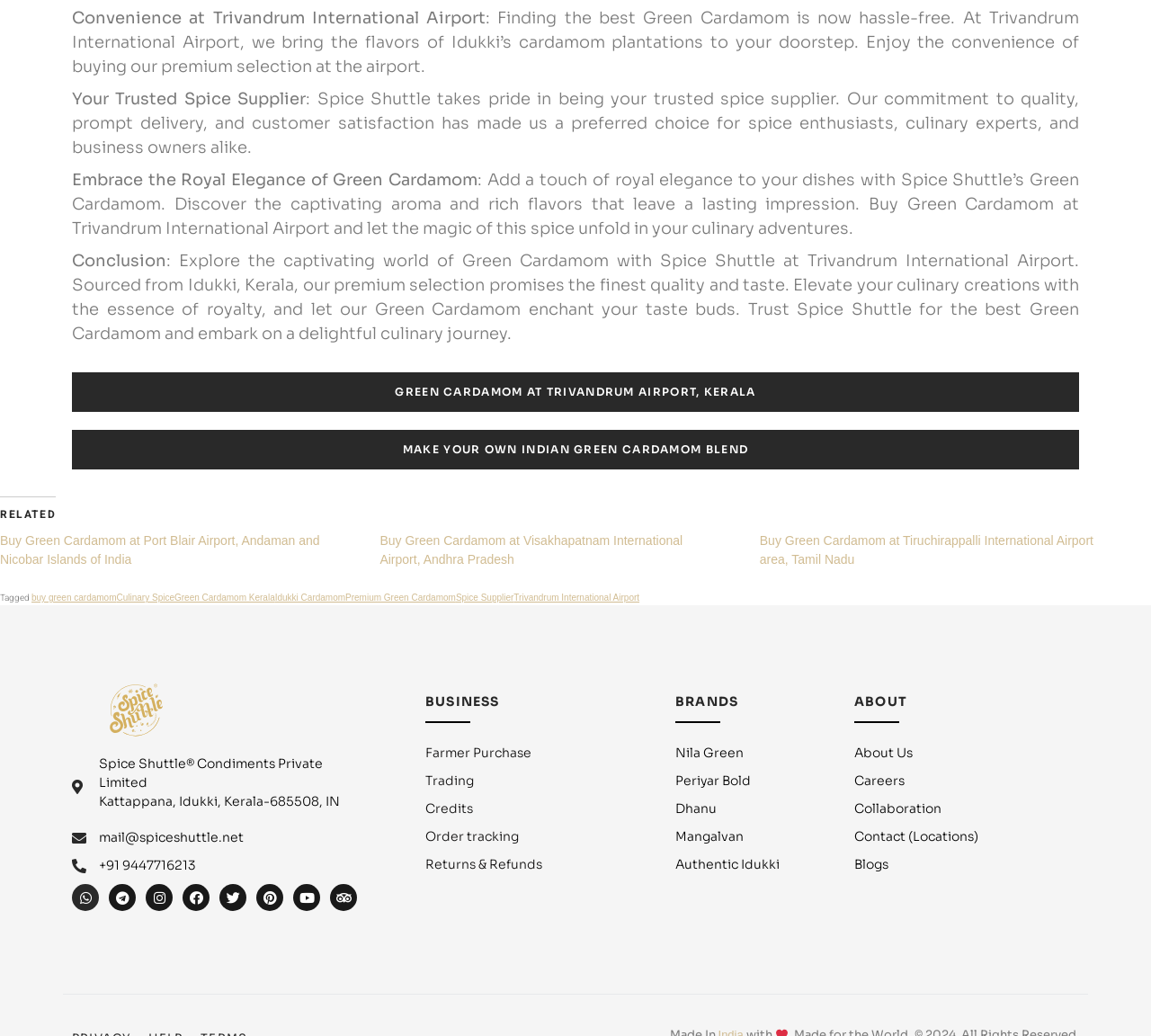Identify the bounding box of the UI element described as follows: "Mangalvan". Provide the coordinates as four float numbers in the range of 0 to 1 [left, top, right, bottom].

[0.587, 0.799, 0.727, 0.817]